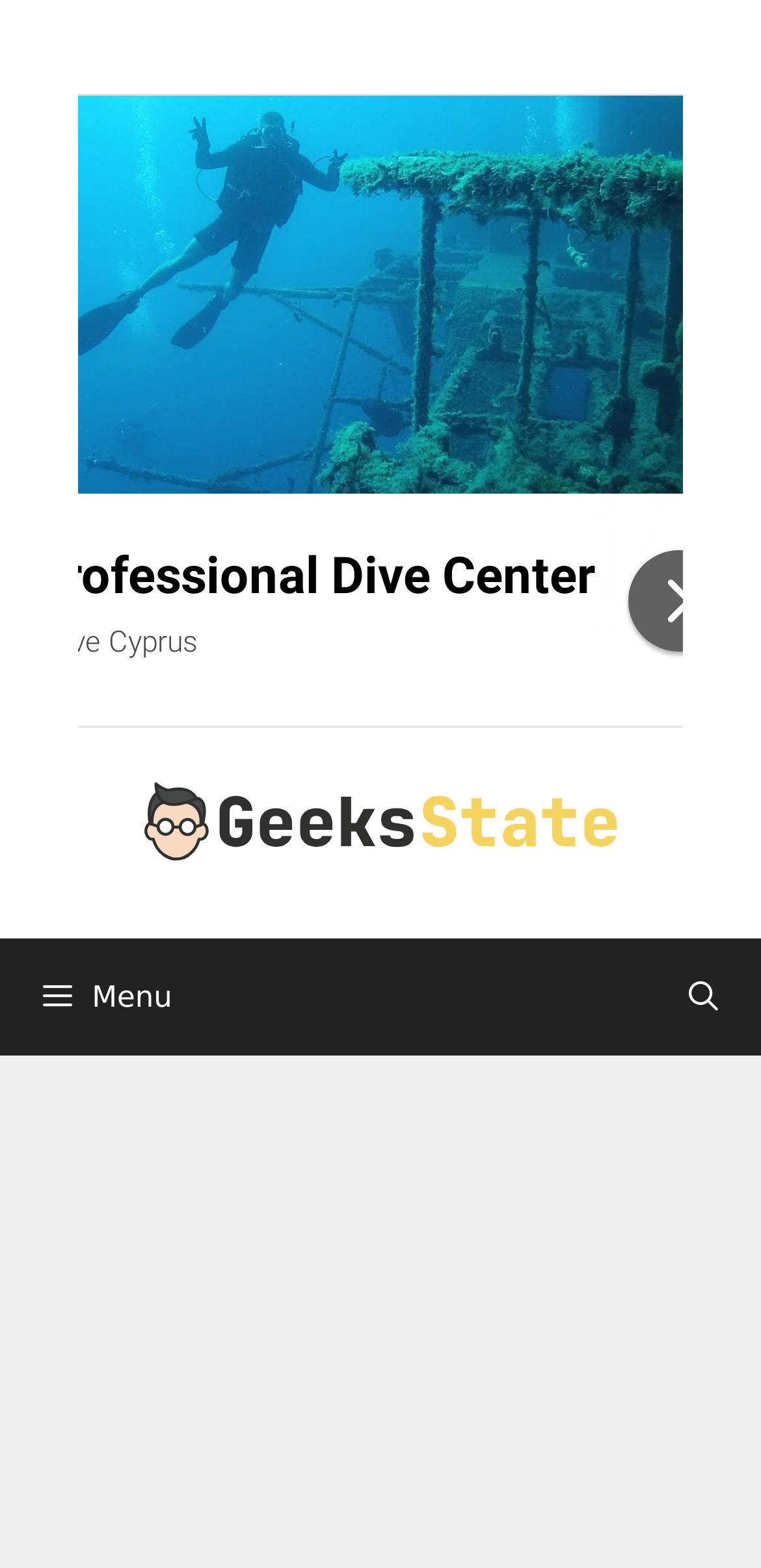Predict the bounding box coordinates of the UI element that matches this description: "alt="GeeksState | All About Tech"". The coordinates should be in the format [left, top, right, bottom] with each value between 0 and 1.

[0.189, 0.511, 0.811, 0.536]